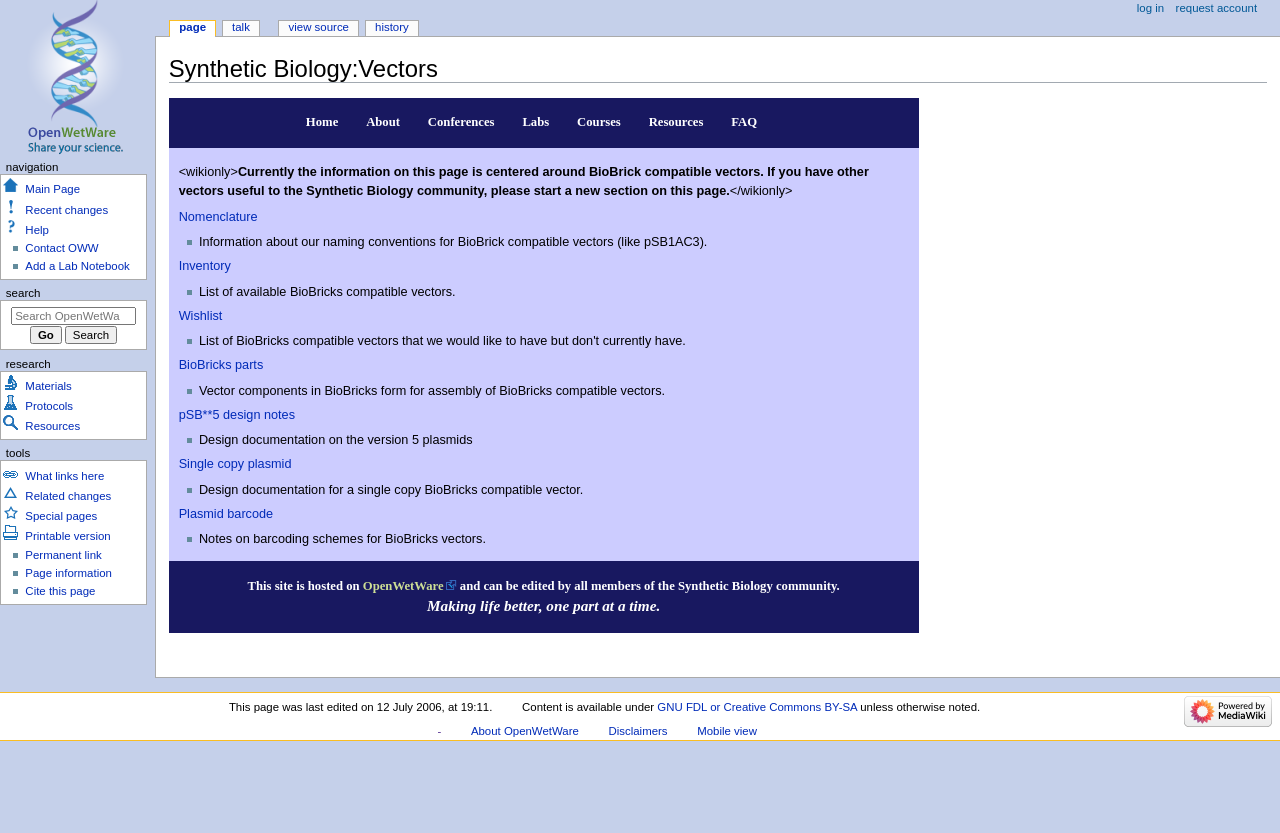Please provide a brief answer to the question using only one word or phrase: 
How many links are available under the 'navigation' section?

5